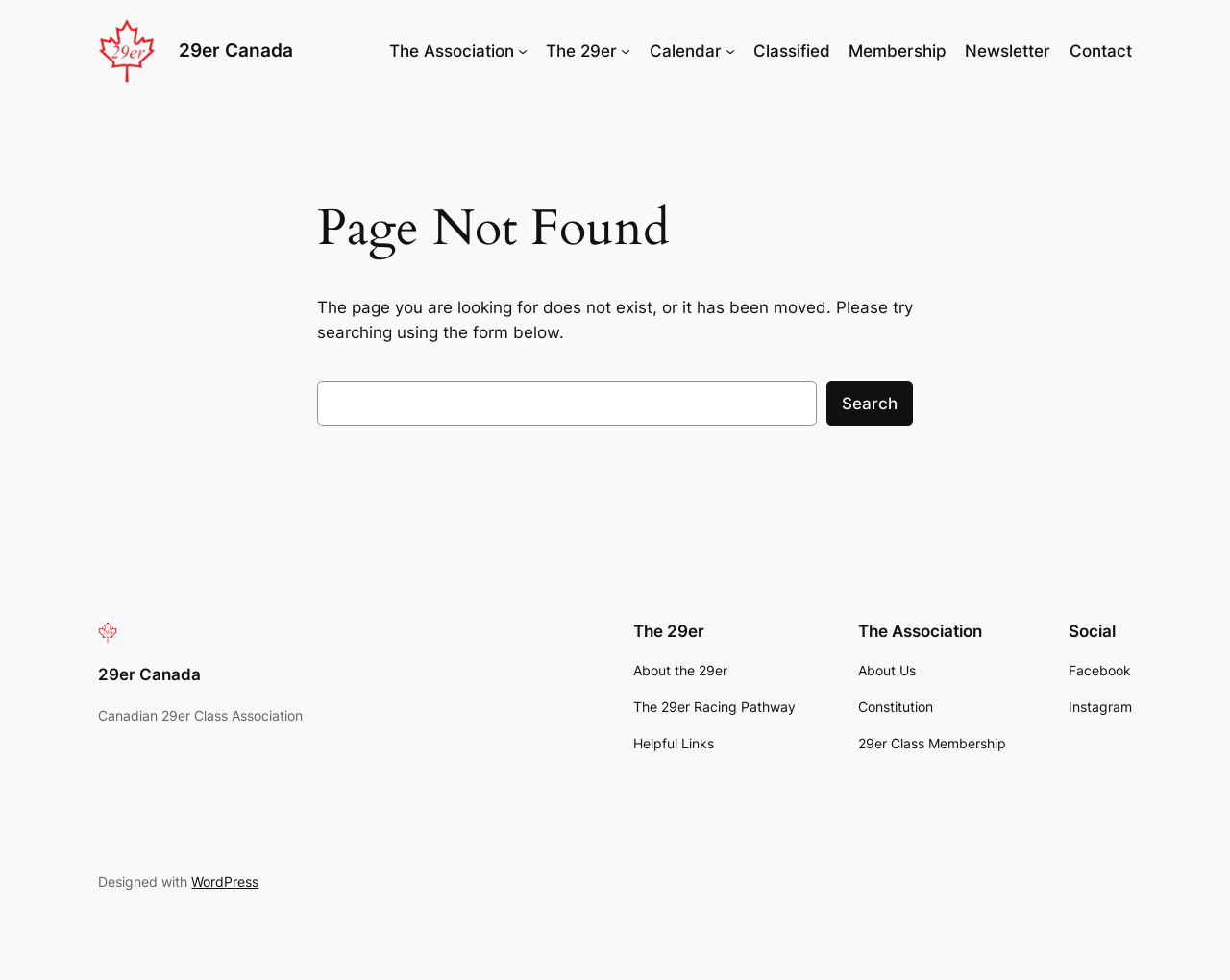How many submenu buttons are there in the primary menu?
Examine the webpage screenshot and provide an in-depth answer to the question.

The primary menu is located at the top of the webpage, and it contains several links and submenu buttons. By counting the submenu buttons, we can see that there are three of them, corresponding to 'The Association', 'The 29er', and 'Calendar'.